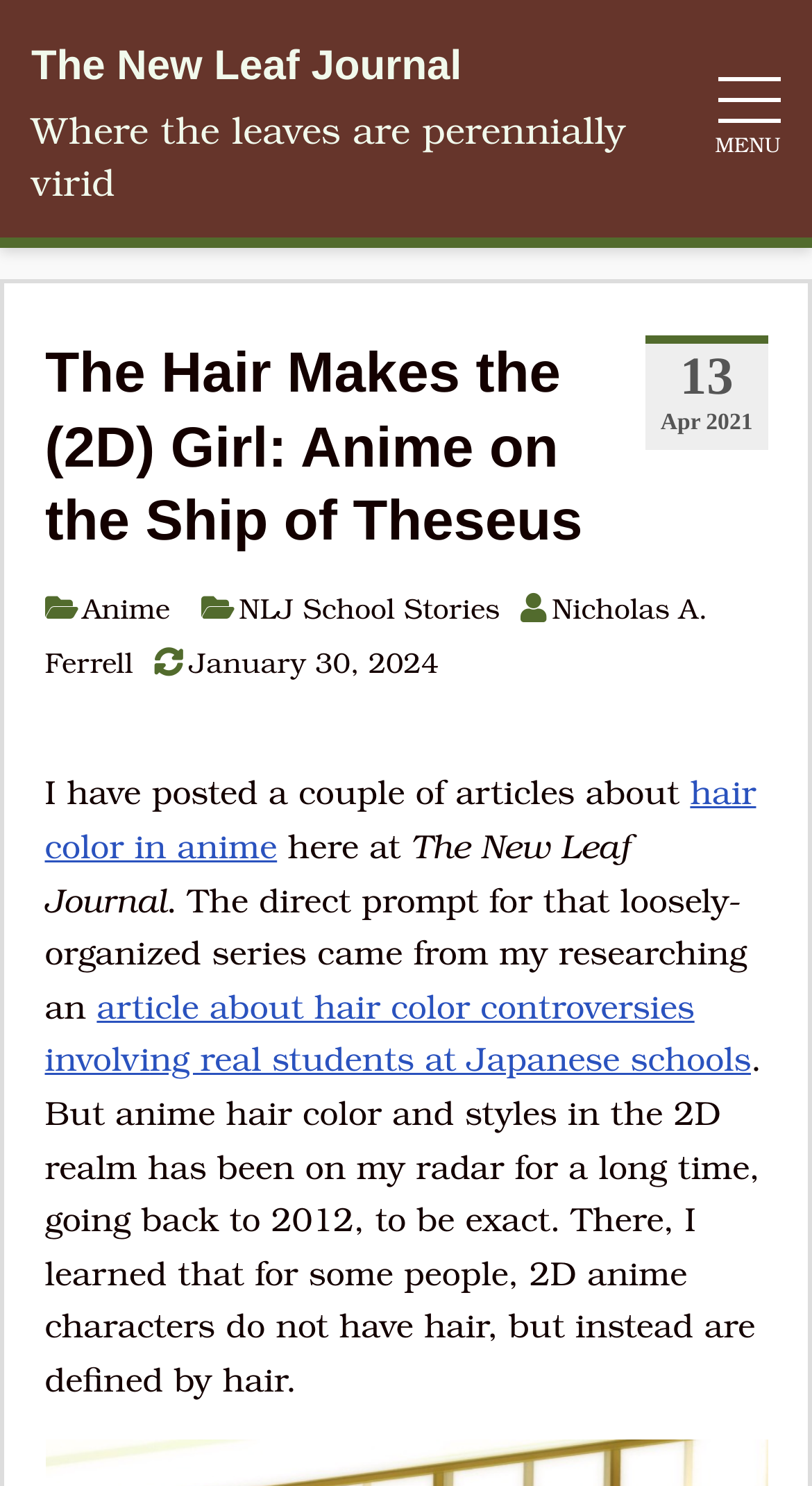Provide the bounding box coordinates of the UI element that matches the description: "Anime".

[0.055, 0.403, 0.209, 0.423]